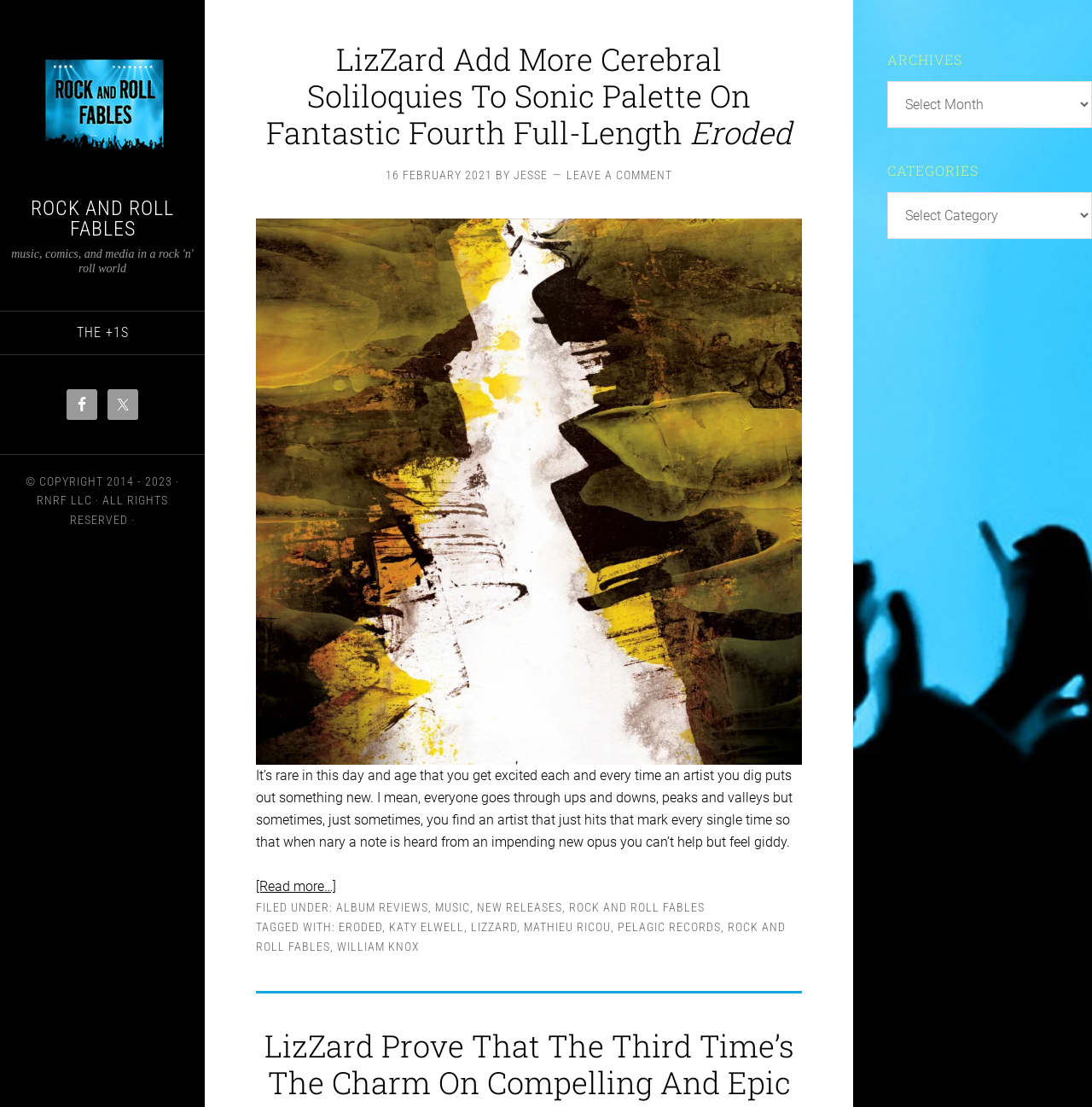What is the date of the article?
Give a one-word or short-phrase answer derived from the screenshot.

16 FEBRUARY 2021